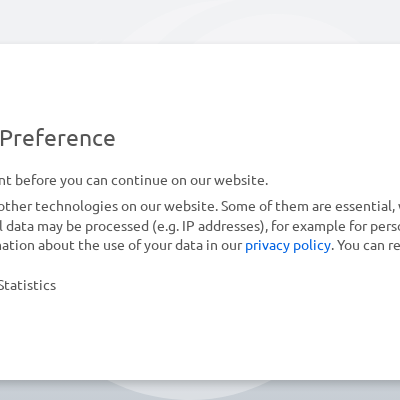Provide a comprehensive description of the image.

The image displays a privacy preference notification prompting users to provide consent before continuing to use the website. It emphasizes the need for consent due to the use of cookies and other technologies that collect essential and optional data, including IP addresses for personalized ads and content. The notification outlines the distinction between essential cookies necessary for website functionality and statistical cookies that may be used to enhance user experience. Additionally, it references a privacy policy link for users to find more information on data processing practices. The overall tone is informative and seeks to ensure user awareness regarding data privacy and cookie usage on the site.